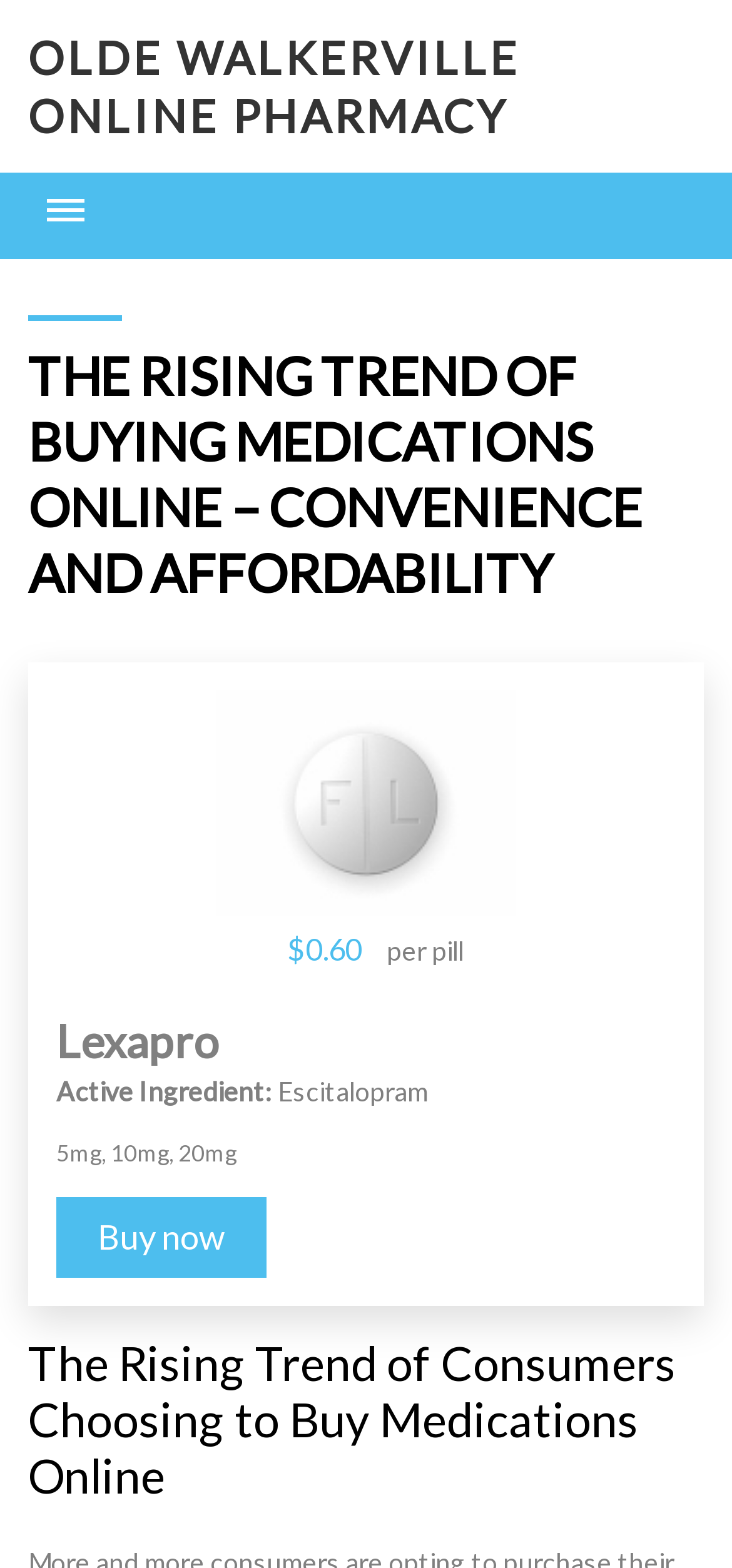What are the available dosages of Lexapro?
Please look at the screenshot and answer in one word or a short phrase.

5mg, 10mg, 20mg